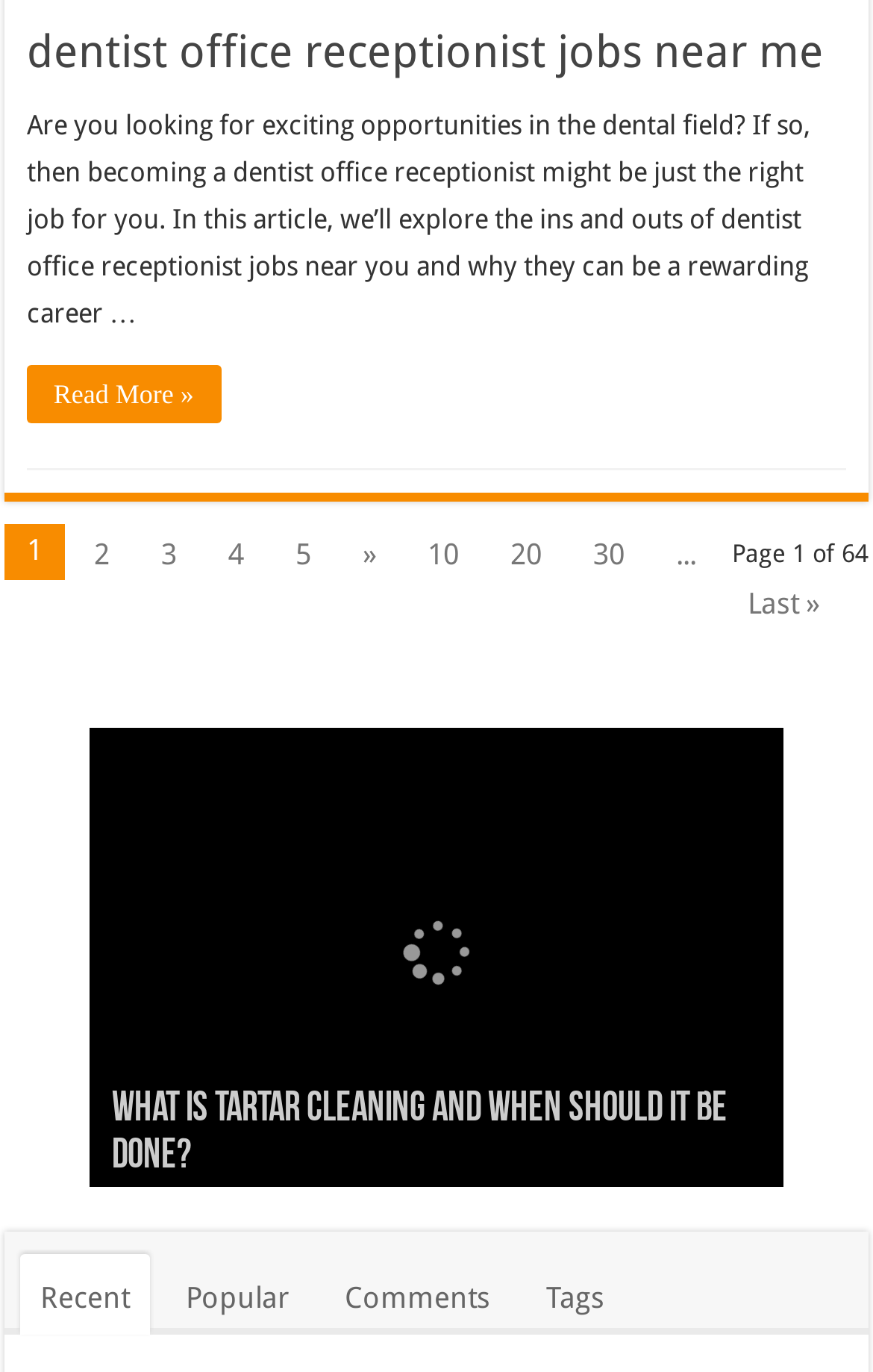What is the topic of the first article?
Give a one-word or short phrase answer based on the image.

Dental Veneers